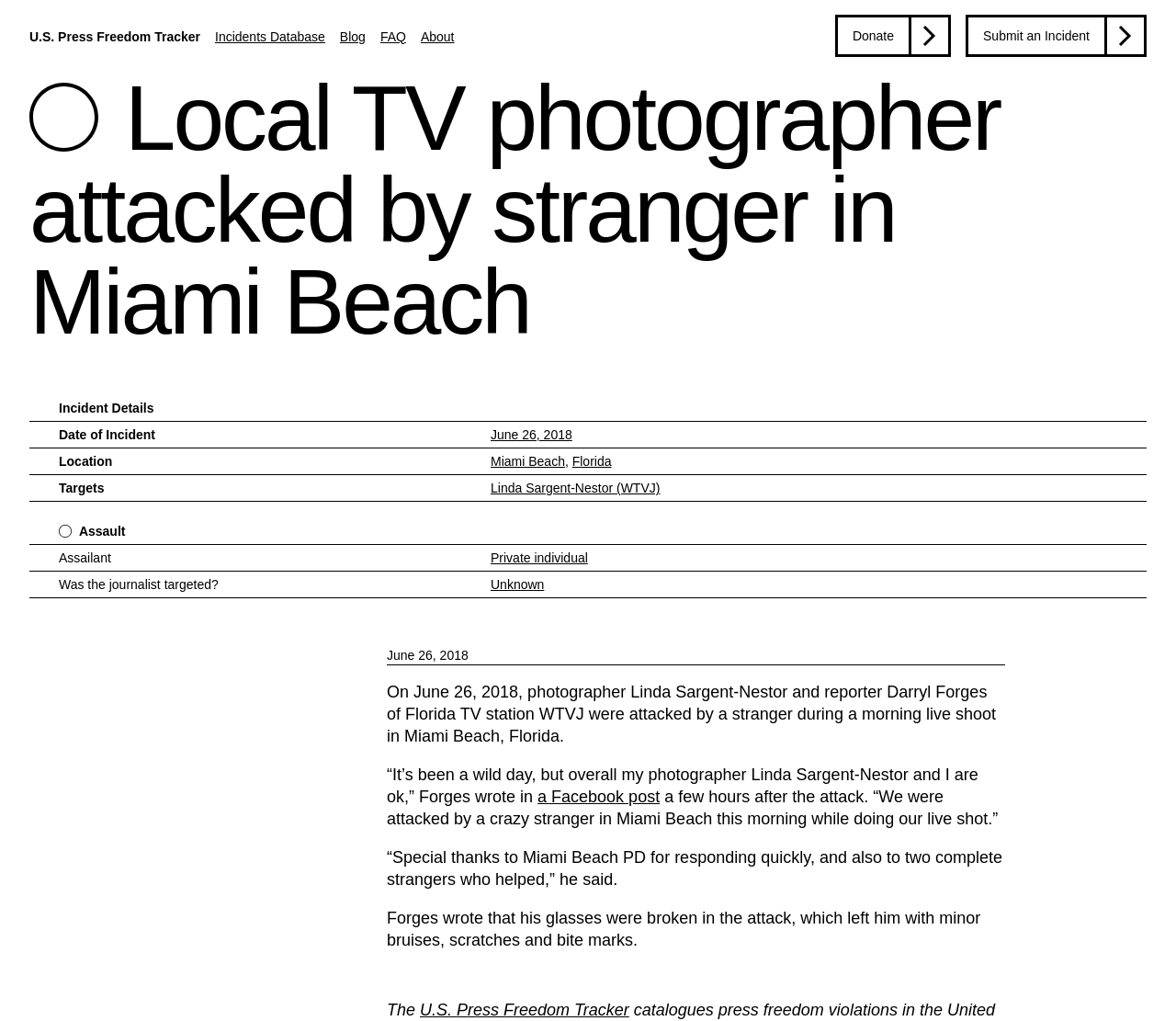Identify the bounding box coordinates of the clickable region to carry out the given instruction: "Visit the U.S. Press Freedom Tracker homepage".

[0.025, 0.028, 0.17, 0.043]